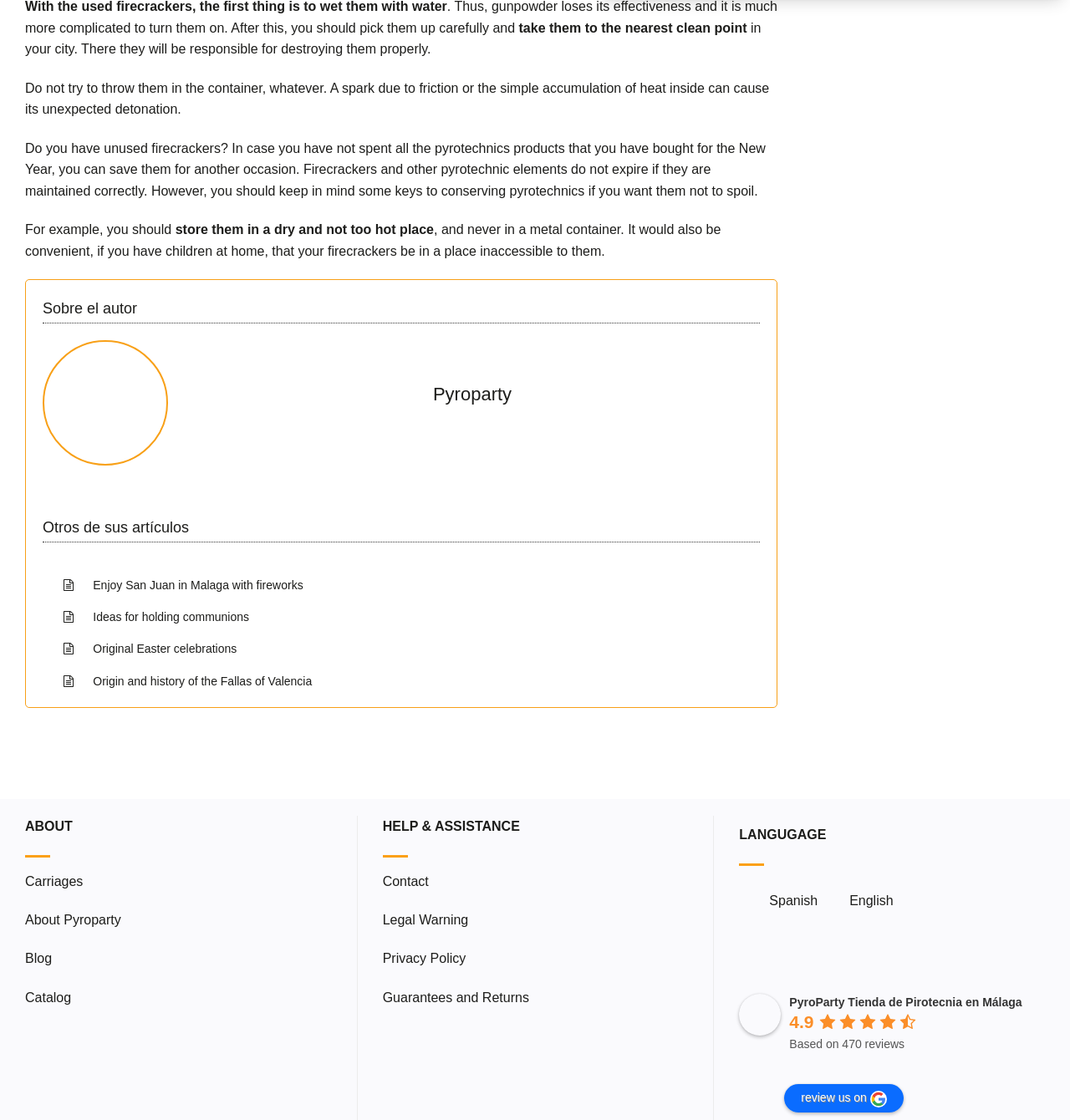Please specify the bounding box coordinates of the region to click in order to perform the following instruction: "select English as the language".

[0.772, 0.794, 0.843, 0.815]